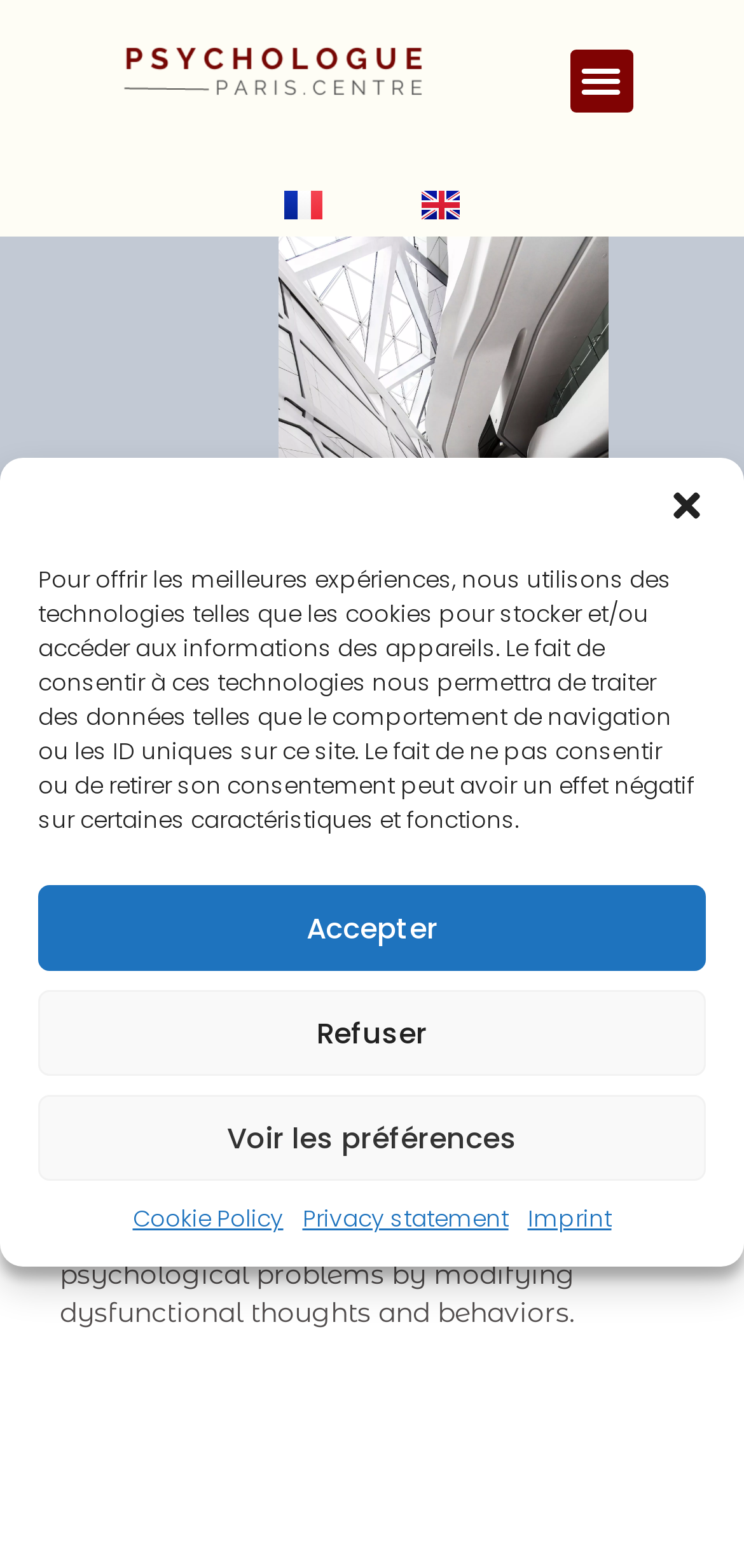Provide the bounding box coordinates for the UI element described in this sentence: "Voir les préférences". The coordinates should be four float values between 0 and 1, i.e., [left, top, right, bottom].

[0.051, 0.698, 0.949, 0.753]